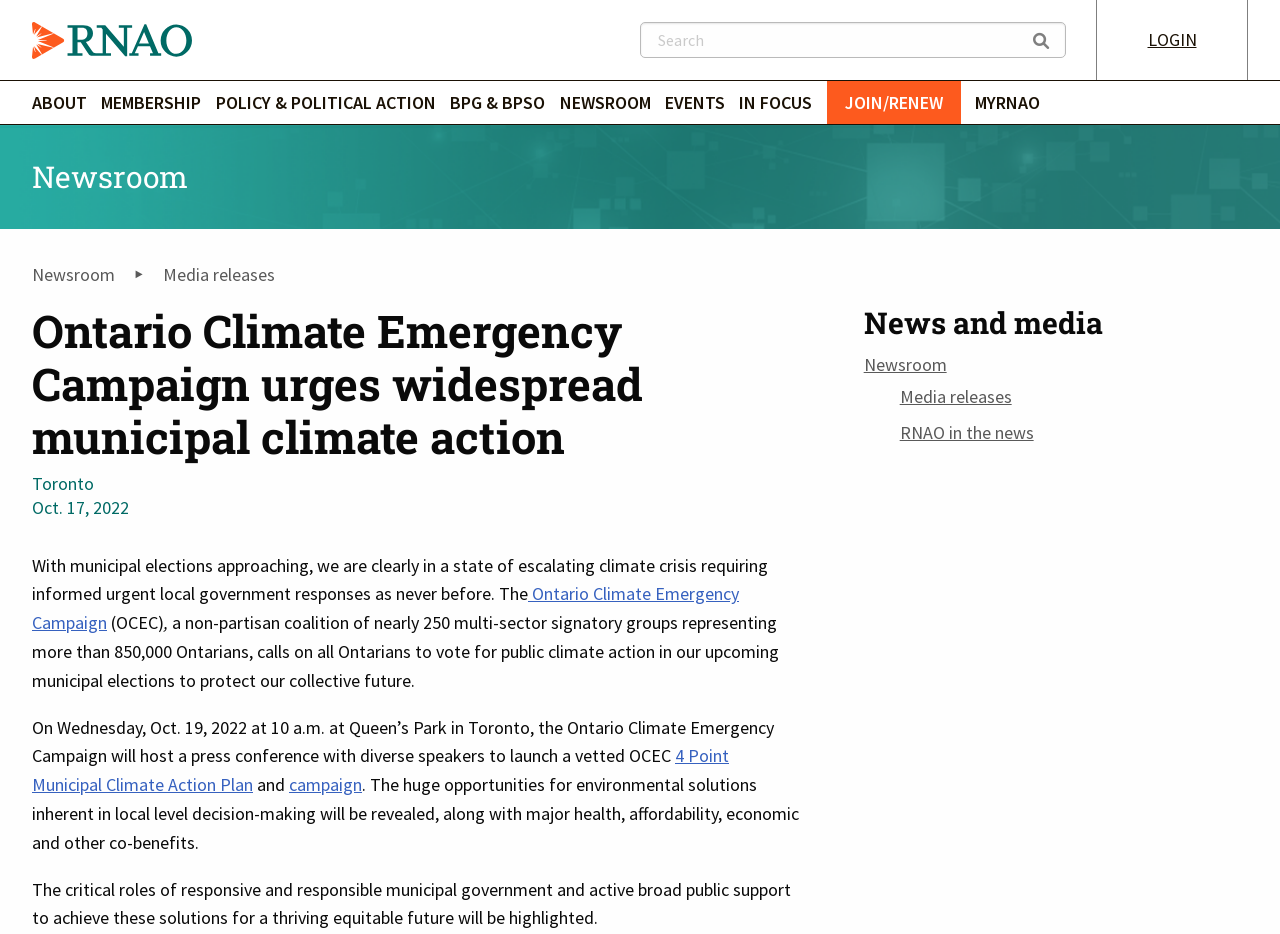Identify the bounding box coordinates of the section to be clicked to complete the task described by the following instruction: "Learn more about the 'Ontario Climate Emergency Campaign'". The coordinates should be four float numbers between 0 and 1, formatted as [left, top, right, bottom].

[0.025, 0.623, 0.577, 0.679]